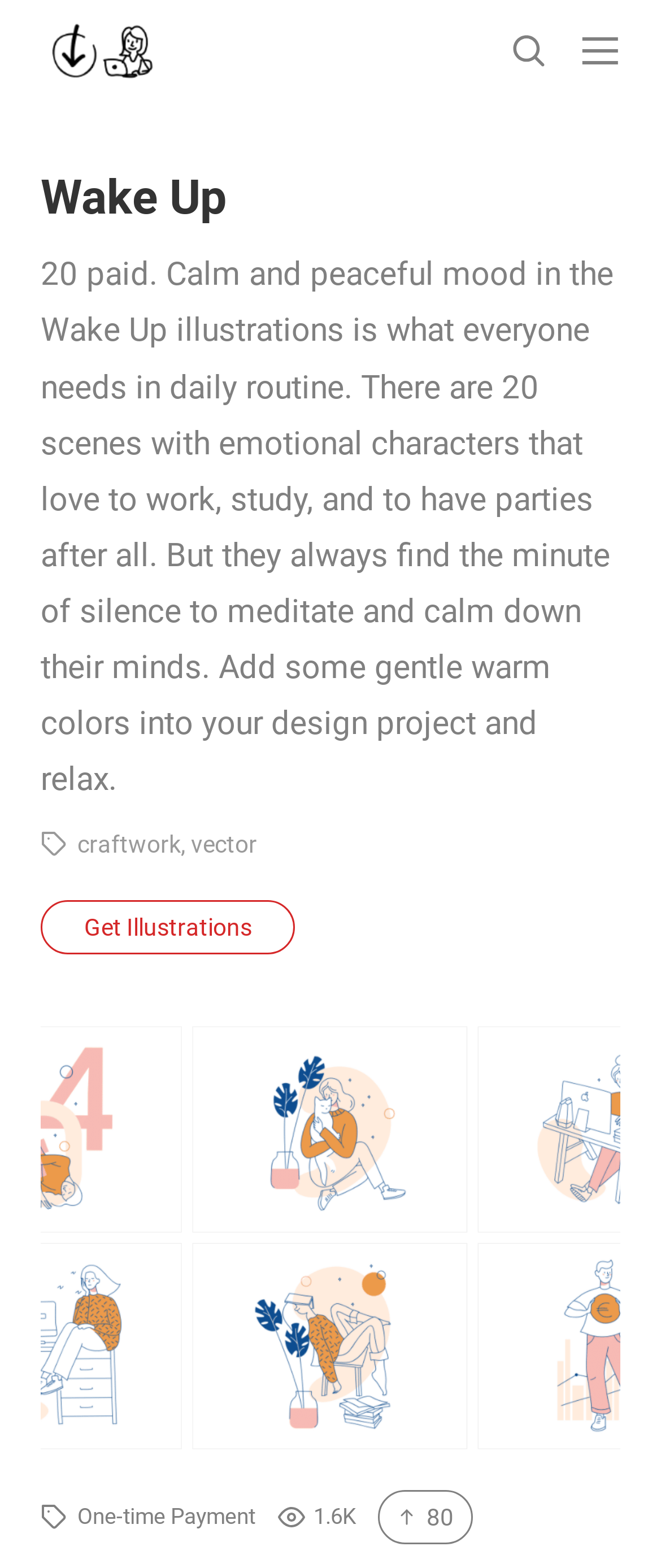How many scenes are there in the Wake Up illustrations?
Please use the visual content to give a single word or phrase answer.

20